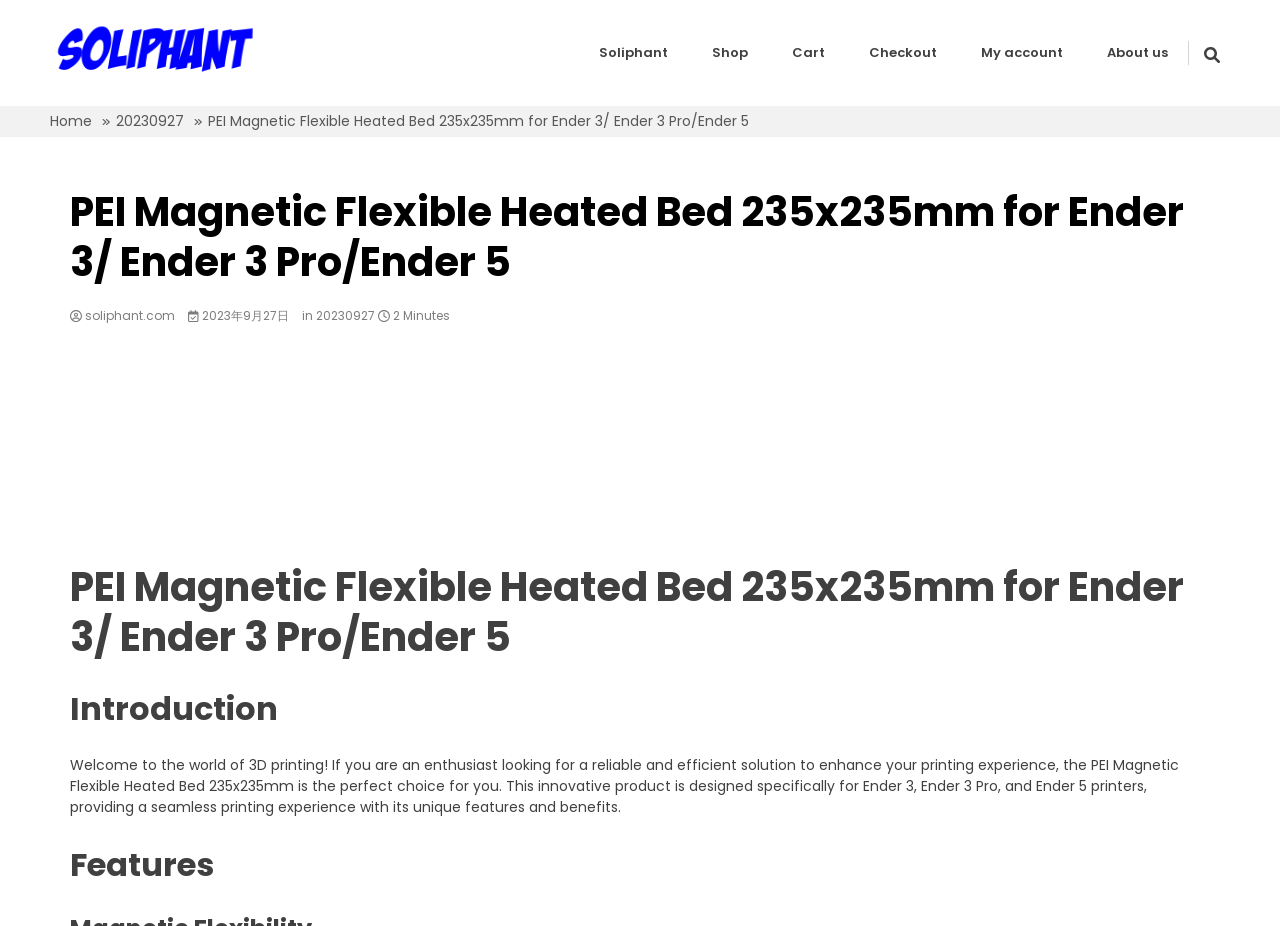Locate the bounding box coordinates of the element to click to perform the following action: 'Go to the Shop page'. The coordinates should be given as four float values between 0 and 1, in the form of [left, top, right, bottom].

[0.541, 0.03, 0.6, 0.084]